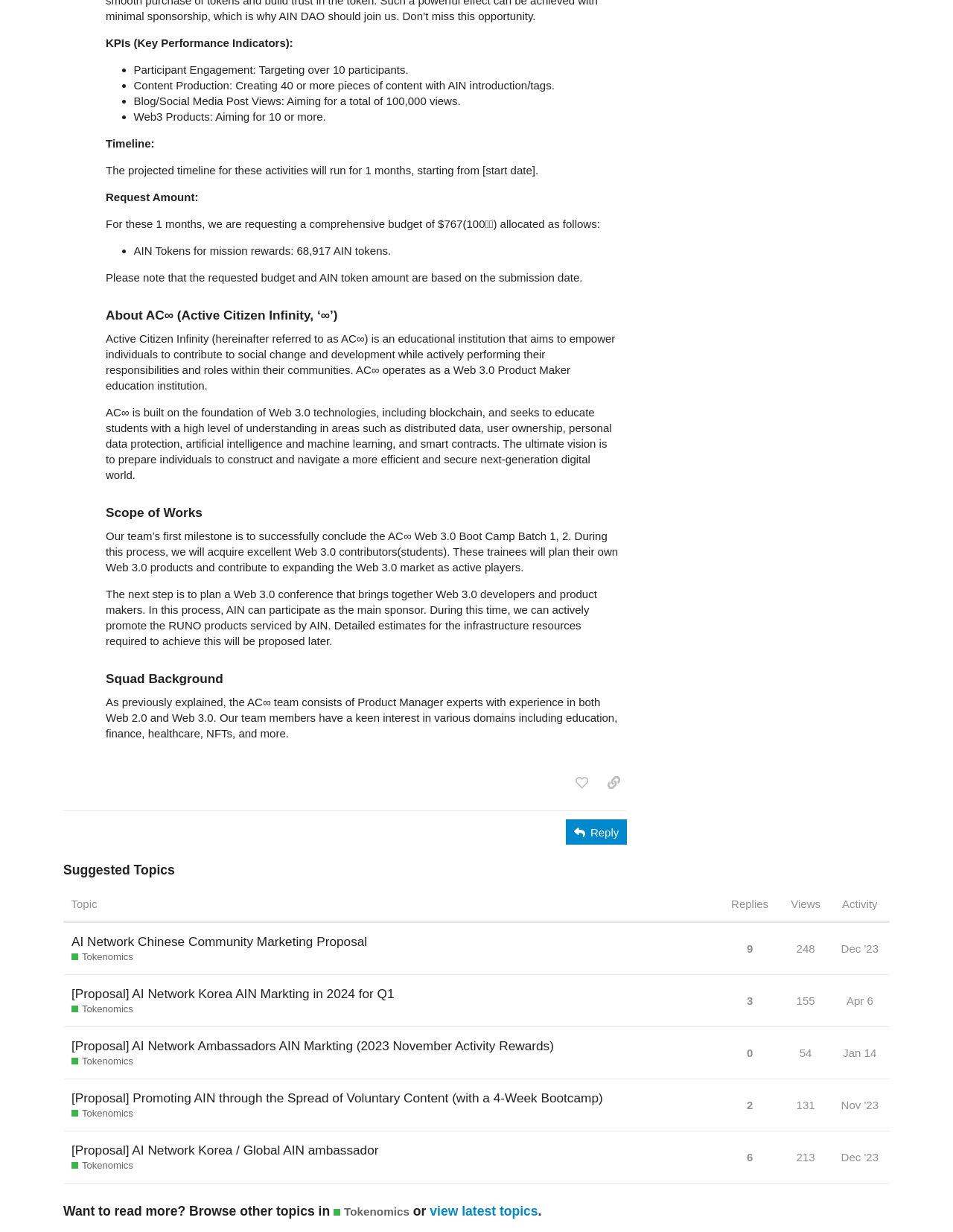What is the total budget requested for 1 month?
Based on the image content, provide your answer in one word or a short phrase.

$767